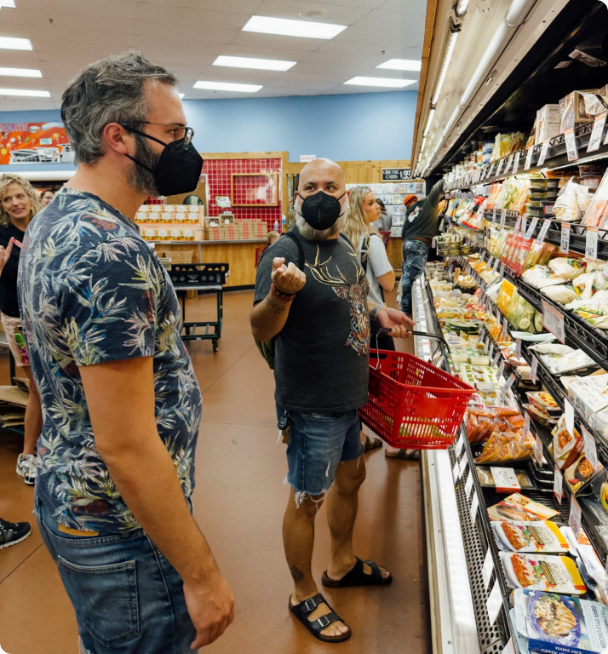What is the man on the right holding?
Based on the visual details in the image, please answer the question thoroughly.

In the image, we can see that the man on the right is gesturing while holding a bright red shopping basket, which suggests that they are in the process of selecting items to purchase.